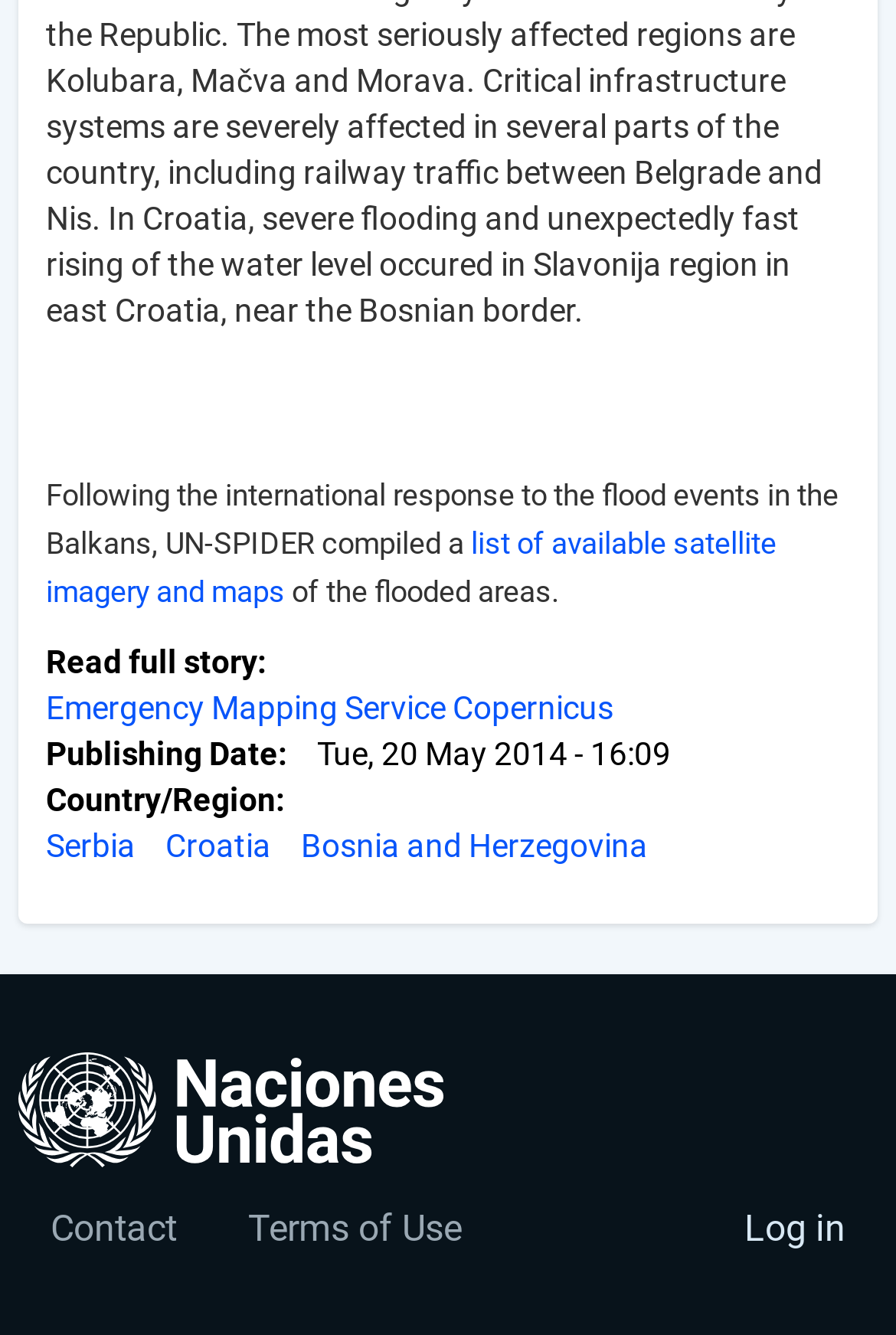What is the topic of the news article?
Please provide a single word or phrase as the answer based on the screenshot.

Flood events in the Balkans